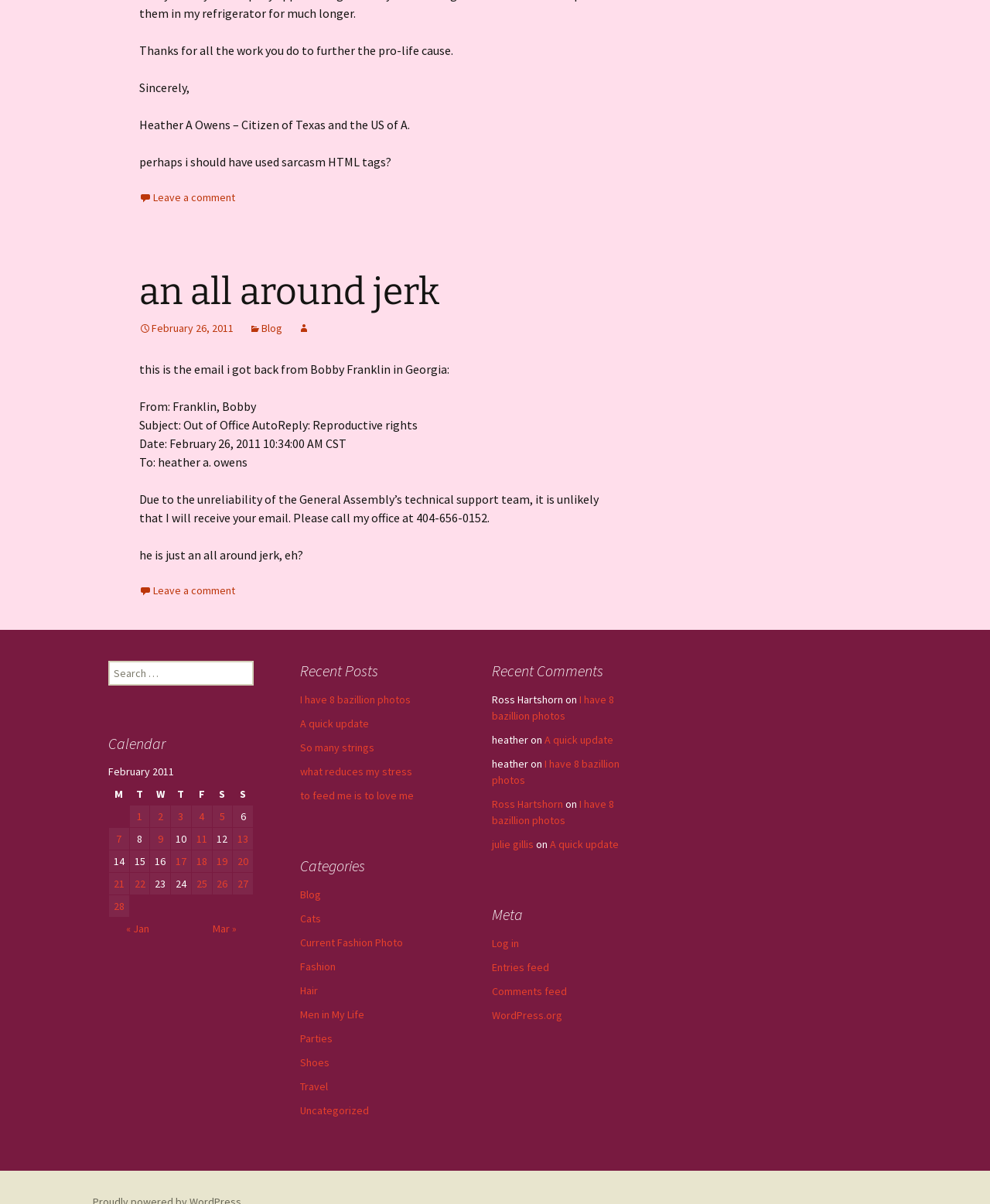Refer to the image and provide an in-depth answer to the question:
Who is the author of the email?

The author of the email is Bobby Franklin, which is mentioned in the email header 'From: Franklin, Bobby'.